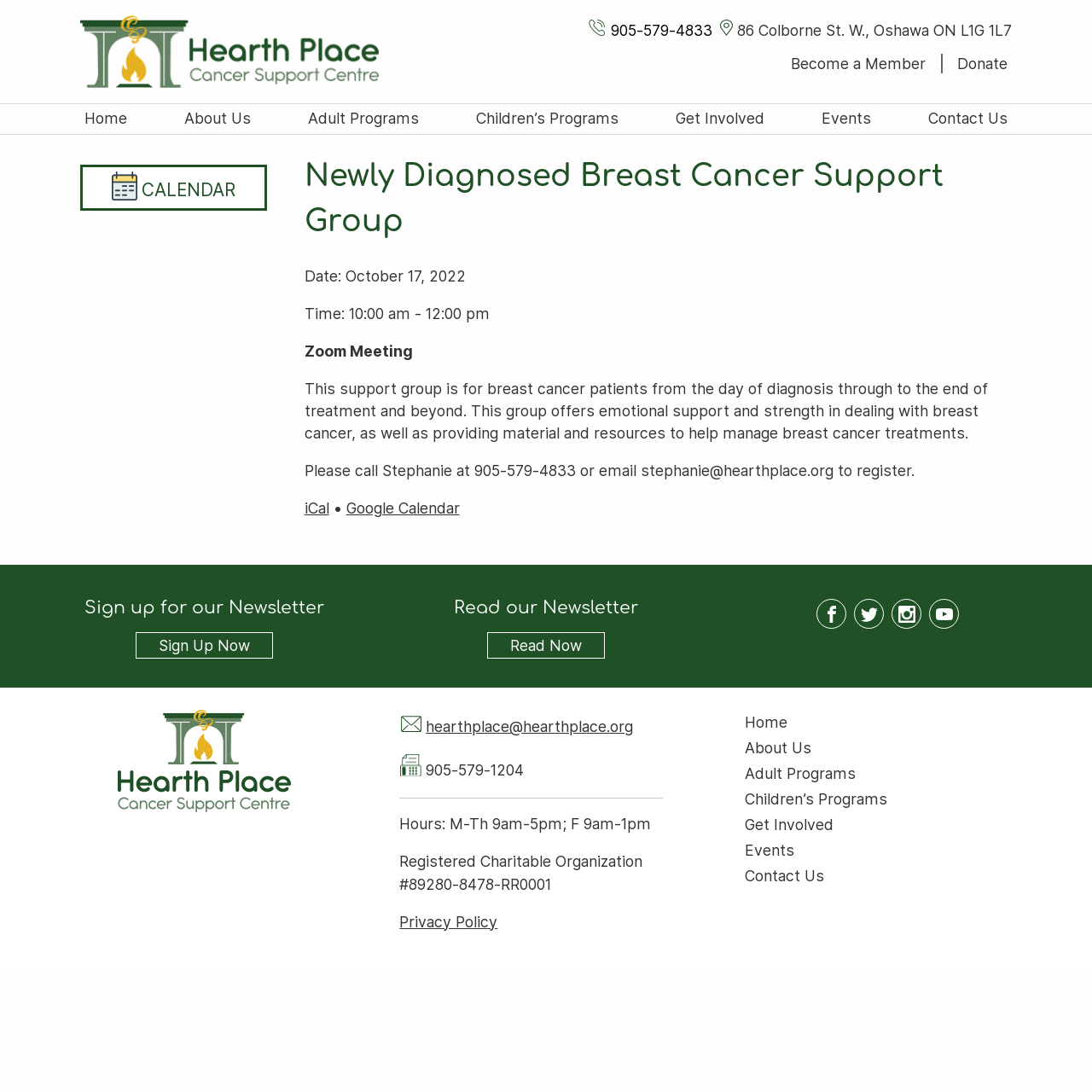Please identify the bounding box coordinates of the area that needs to be clicked to fulfill the following instruction: "Visit the Facebook page."

[0.748, 0.548, 0.775, 0.576]